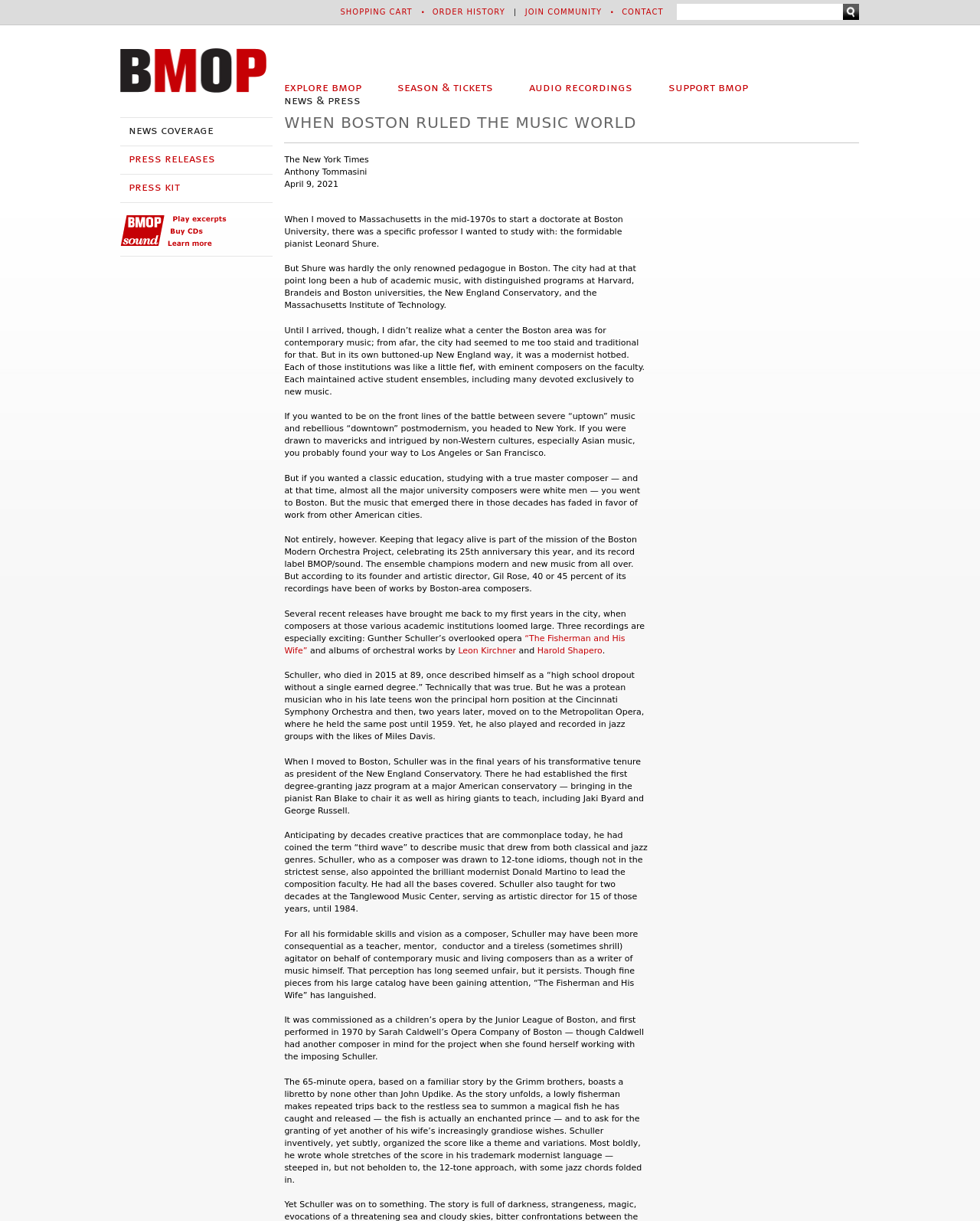Please identify the coordinates of the bounding box that should be clicked to fulfill this instruction: "Explore BMOP".

[0.29, 0.067, 0.369, 0.077]